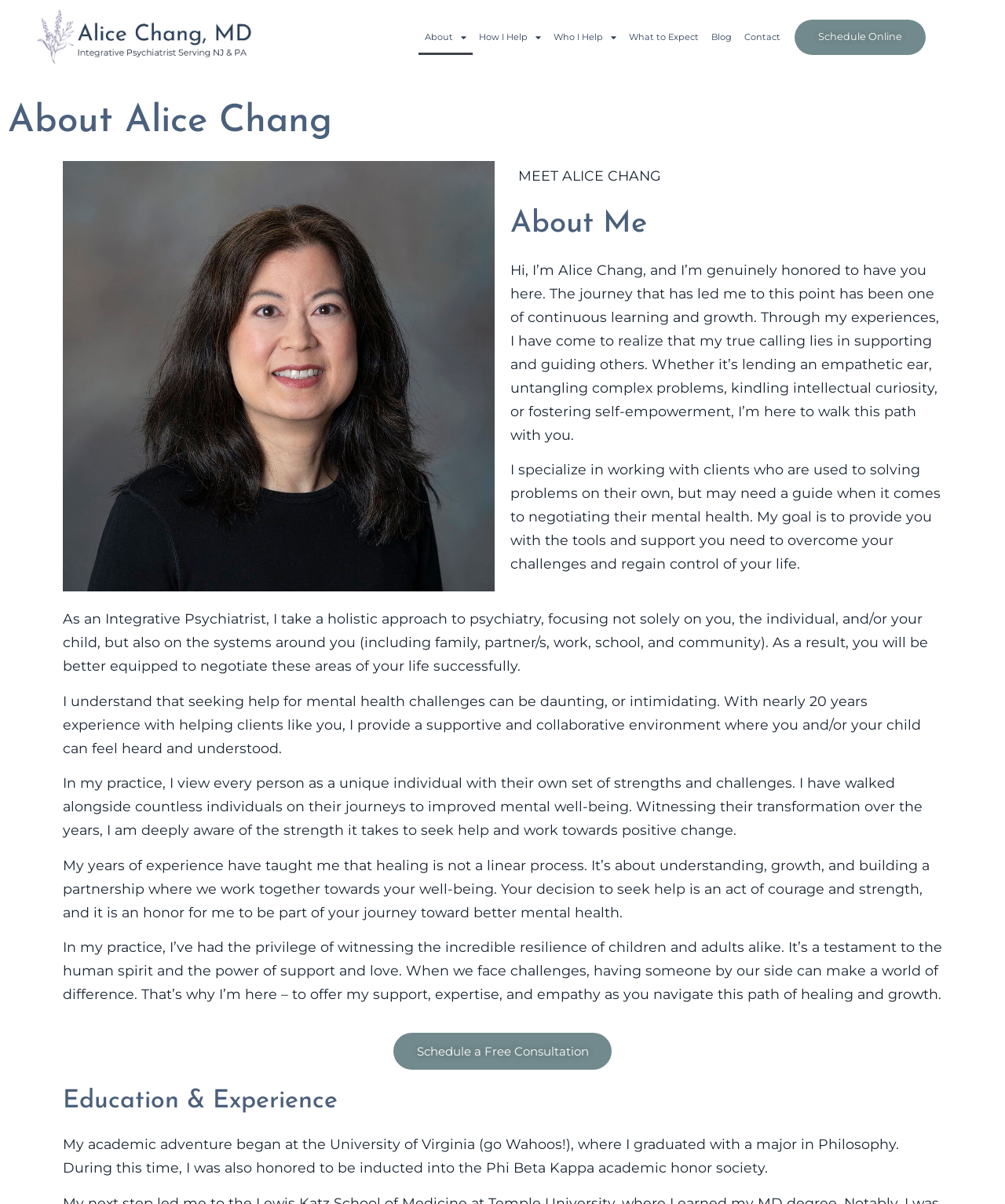Using details from the image, please answer the following question comprehensively:
What is the focus of Alice Chang's approach to psychiatry?

Alice Chang's approach to psychiatry is holistic, as mentioned in the StaticText 'As an Integrative Psychiatrist, I take a holistic approach to psychiatry, focusing not solely on you, the individual, and/or your child, but also on the systems around you...'.